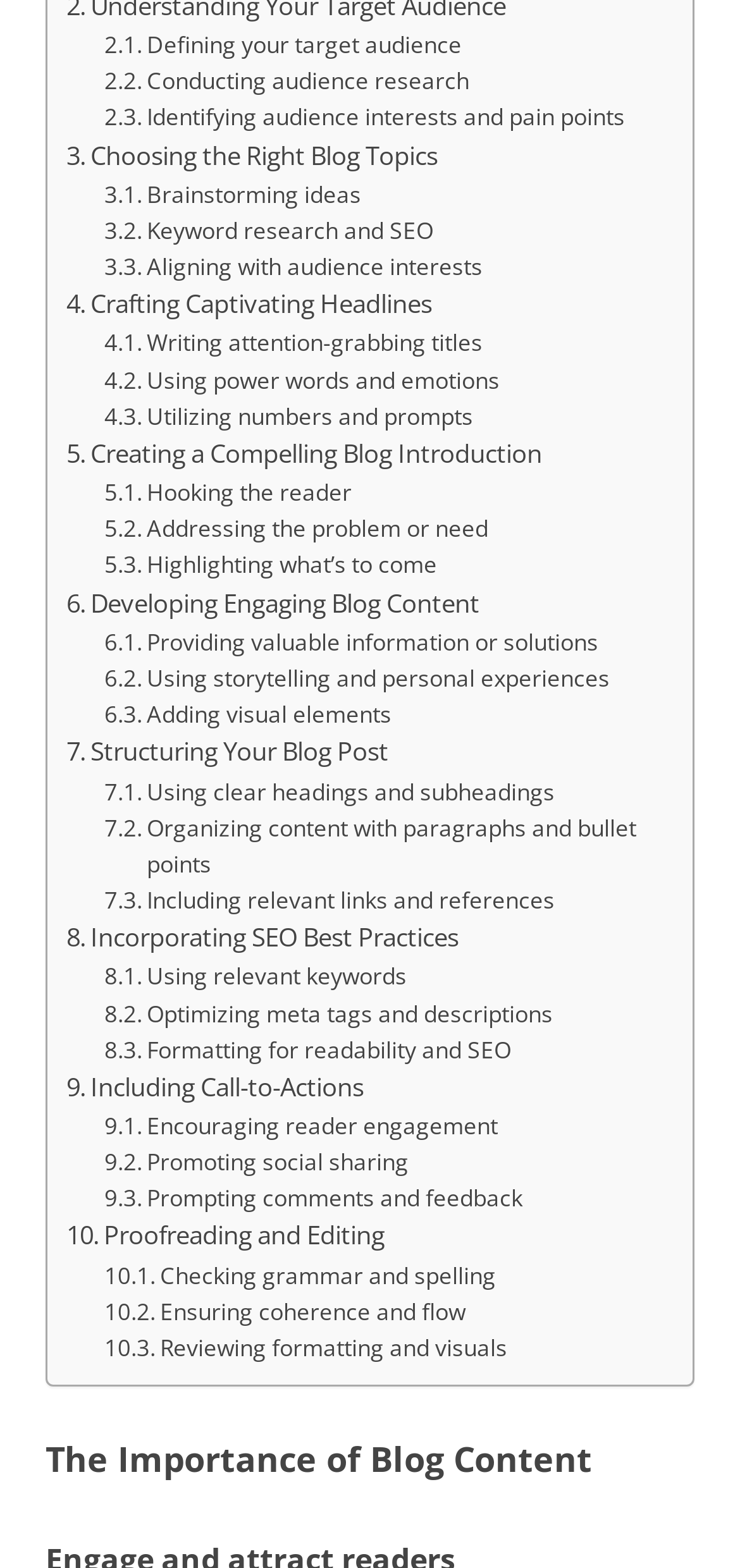What is the first step in defining a target audience?
We need a detailed and meticulous answer to the question.

Based on the webpage, the first step in defining a target audience is 'Defining your target audience', which is the first link on the webpage. This link is located at the top of the webpage, indicating that it is the first step in the process.